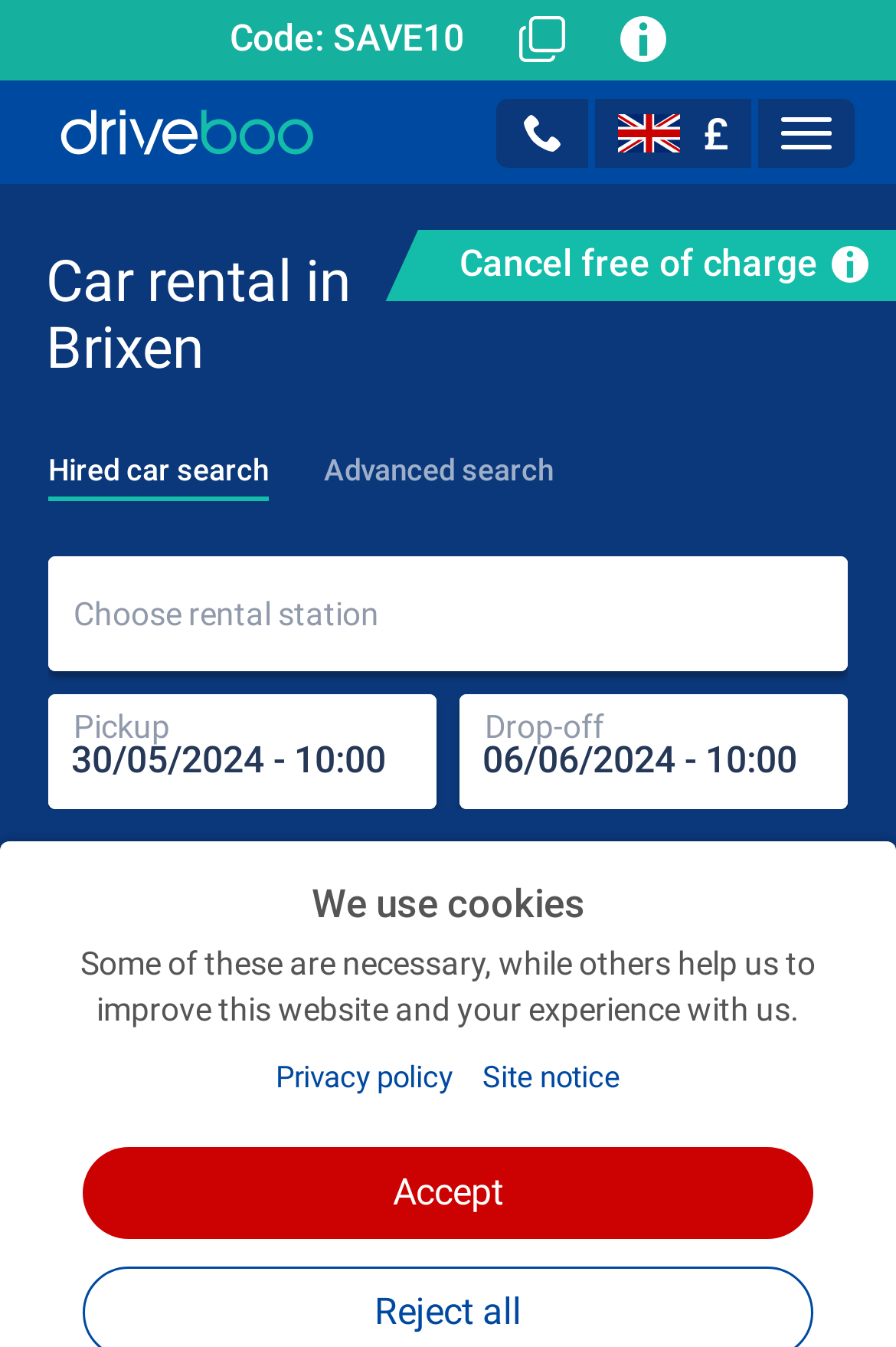Find the bounding box coordinates of the clickable area required to complete the following action: "visit twitter".

None